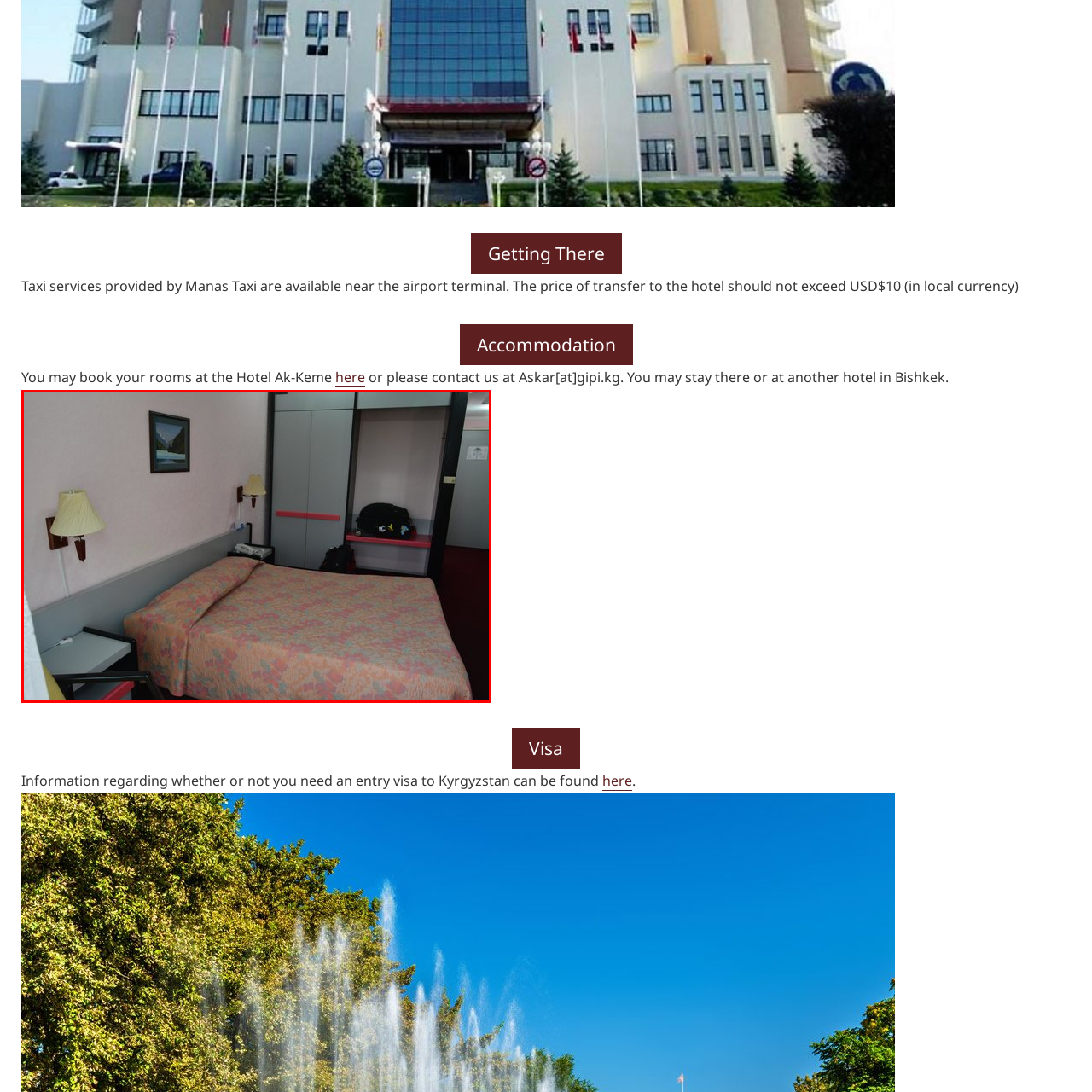Provide an in-depth description of the image within the red bounding box.

The image showcases a cozy and well-furnished hotel room at the Hotel Ak-Keme in Bishkek, Kyrgyzstan. The room features a comfortable double bed adorned with a floral-patterned bedspread. On the wall above the bed hangs a scenic painting, adding a touch of aesthetic charm to the space. Flanking the bed are two reading lamps, providing a warm glow for evening comfort. 

To the side, a simple nightstand is visible, while a wardrobe with sliding doors occupies the corner, offering ample storage for guests. A bag is placed against the wardrobe, suggesting a welcoming atmosphere for travelers. The room is decorated in soft pastel tones, creating a relaxing environment that invites a restful stay. This image represents the accommodation options available for visitors, particularly highlighting the inviting ambiance and practicality of the Hotel Ak-Keme.